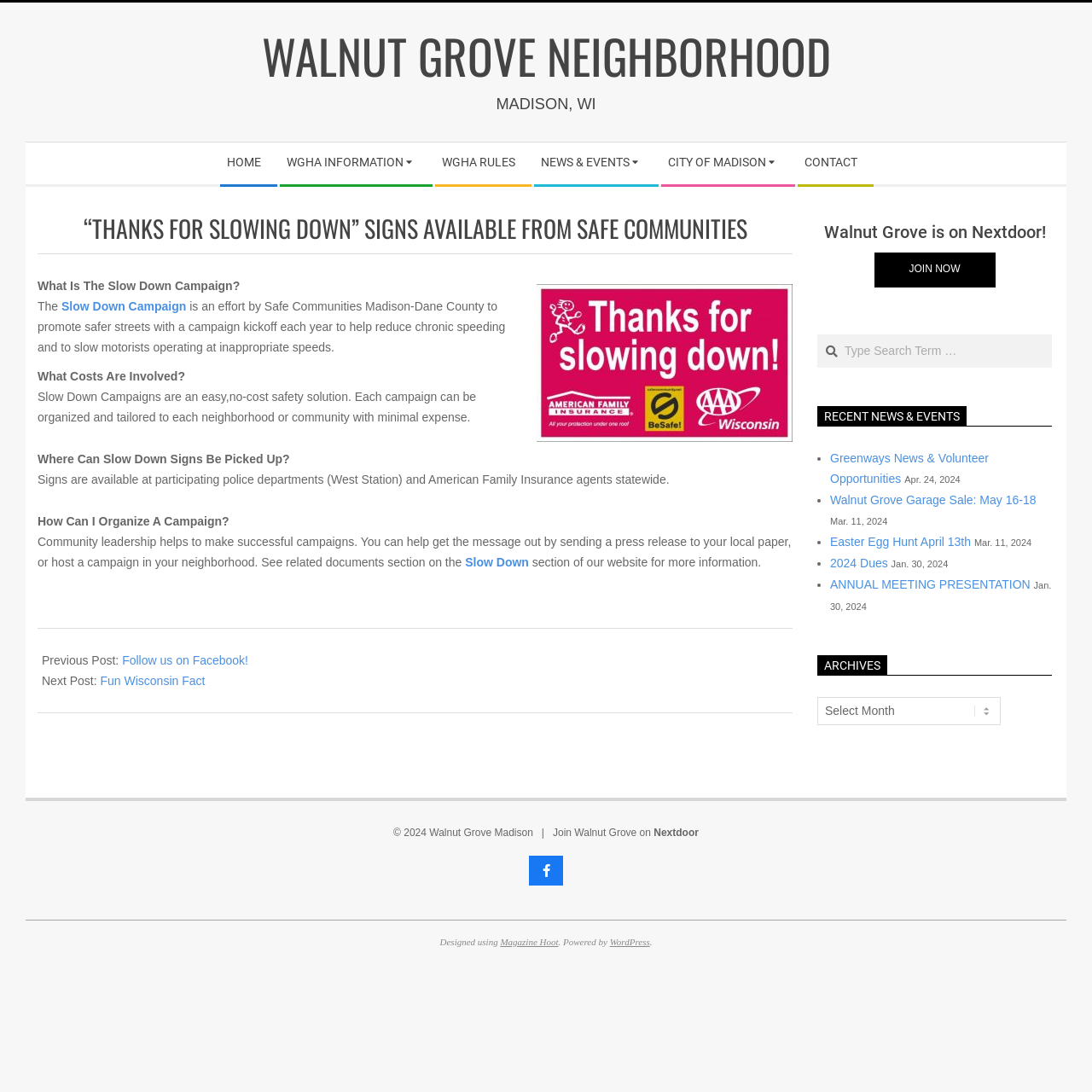What is the purpose of the Slow Down Campaign?
Please provide a comprehensive answer based on the contents of the image.

I found the answer by reading the article section, where it says 'What Is The Slow Down Campaign?' and then explains that it's an effort to promote safer streets with a campaign kickoff each year to help reduce chronic speeding and to slow motorists operating at inappropriate speeds.